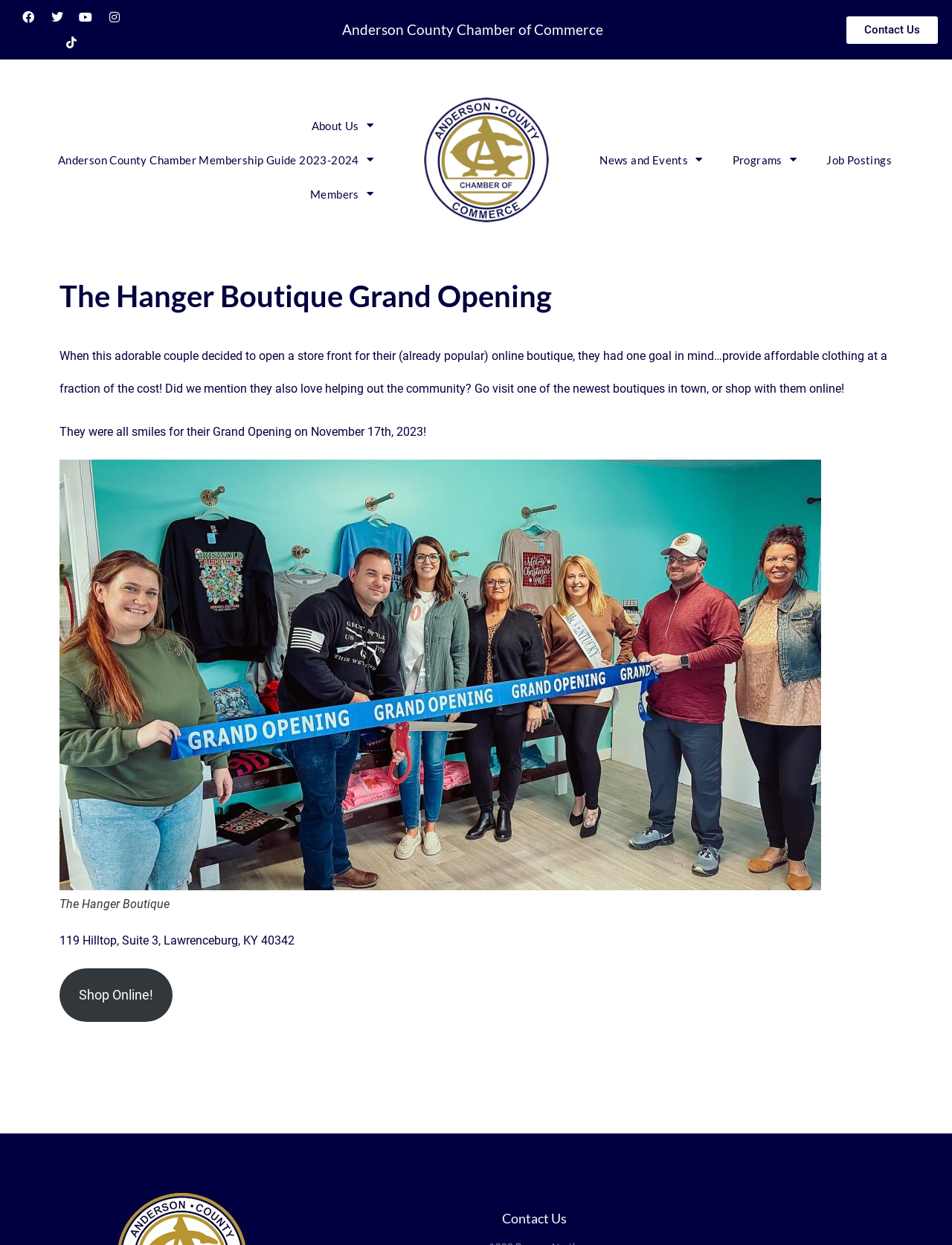Locate the UI element described by Contact Us and provide its bounding box coordinates. Use the format (top-left x, top-left y, bottom-right x, bottom-right y) with all values as floating point numbers between 0 and 1.

[0.889, 0.013, 0.985, 0.035]